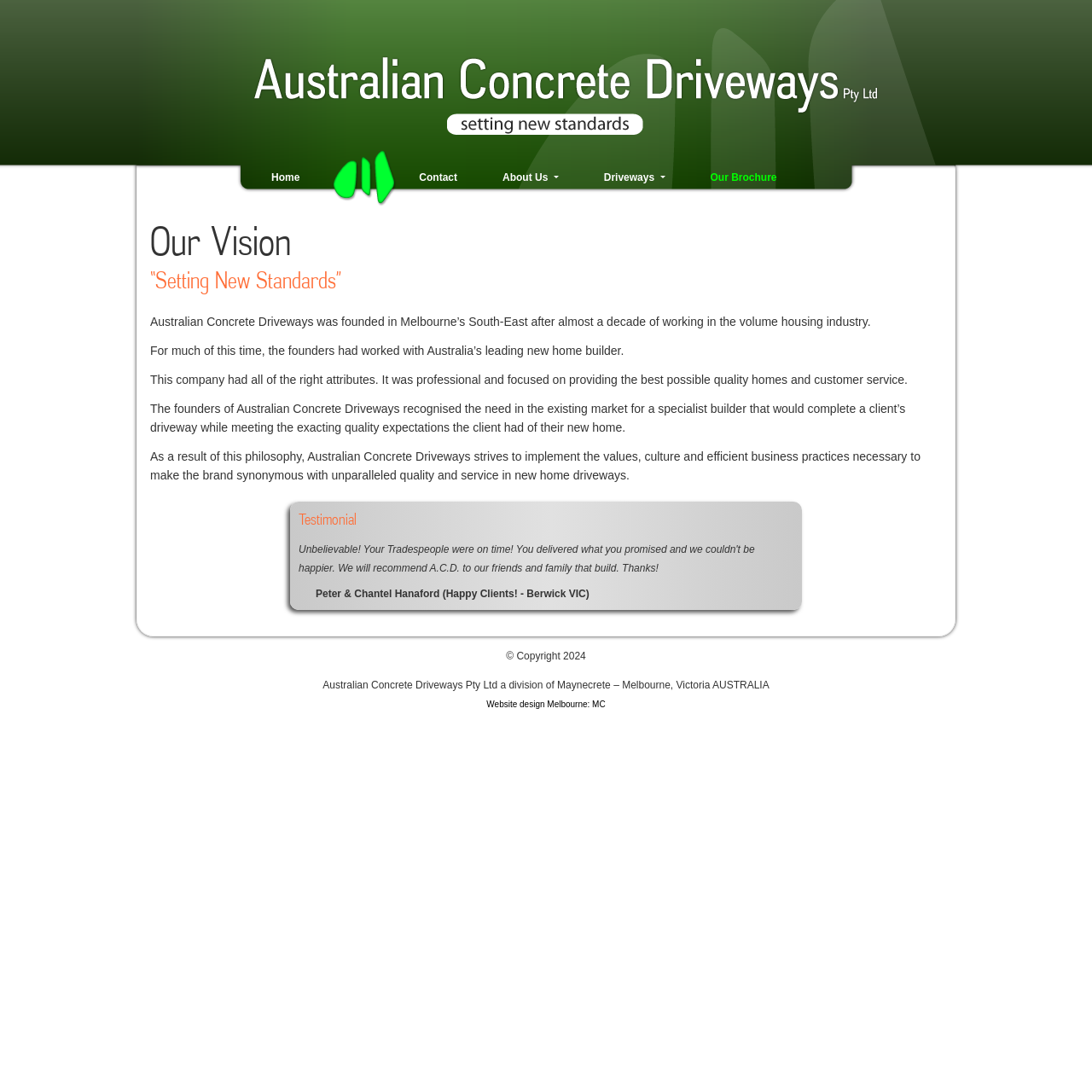Create an elaborate caption that covers all aspects of the webpage.

The webpage is about Australian Concrete Driveways, a company that specializes in building driveways for new homes. At the top of the page, there is a logo and a link to the company's homepage, accompanied by a navigation menu with links to "Home", "Contact", "About Us", "Driveways", and "Our Brochure".

Below the navigation menu, there is a main section that contains the company's vision and mission. The heading "Our Vision" is followed by a quote "“Setting New Standards”" and a brief introduction to the company's history and philosophy. The text explains how the founders of Australian Concrete Driveways recognized the need for a specialist builder that could meet the high-quality expectations of new home owners.

The main section also includes a testimonial from happy clients, Peter and Chantel Hanaford from Berwick VIC. 

At the bottom of the page, there is a footer section that contains copyright information, the company's address, and links to the website designer and a related company, MC.